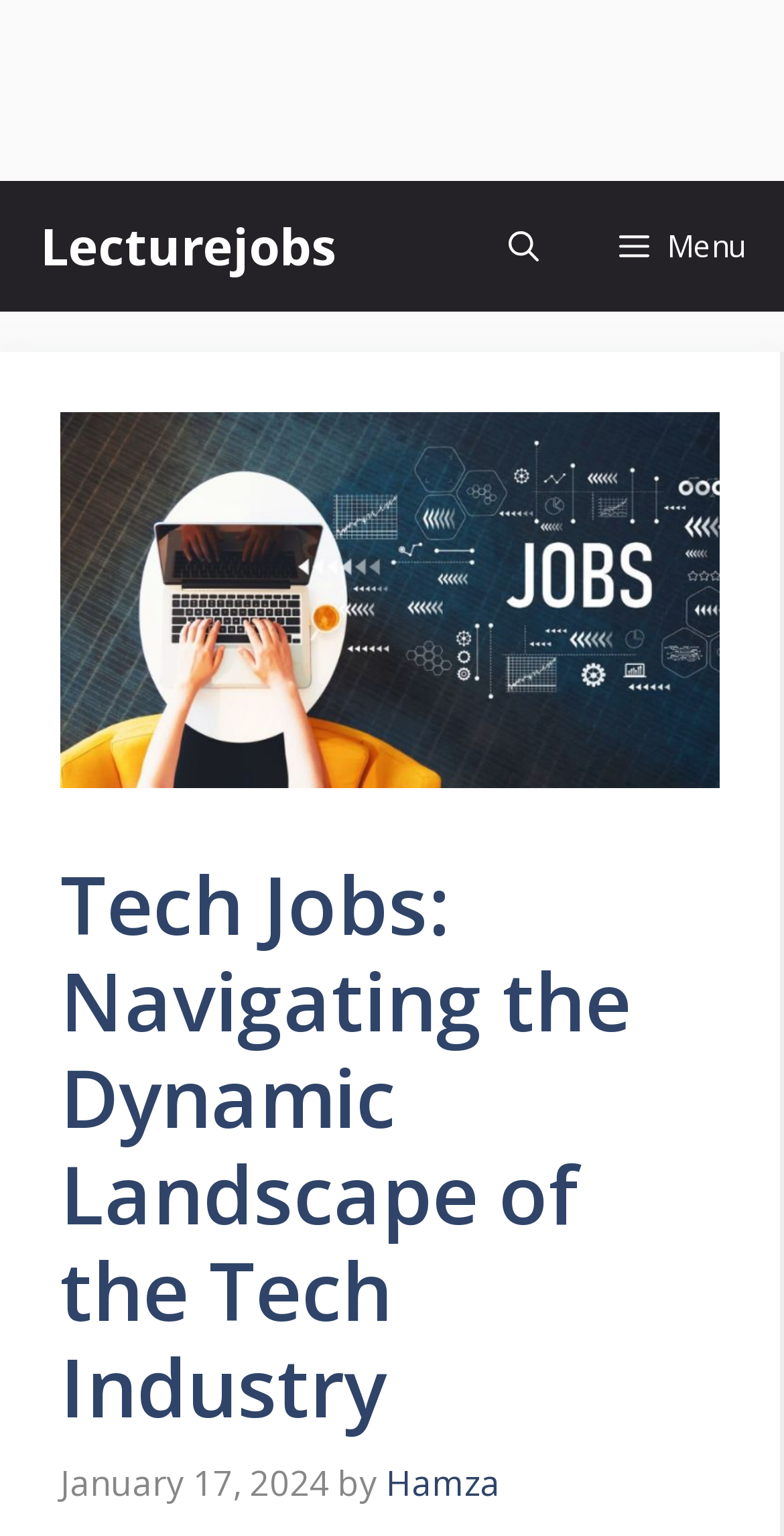Find the headline of the webpage and generate its text content.

Tech Jobs: Navigating the Dynamic Landscape of the Tech Industry